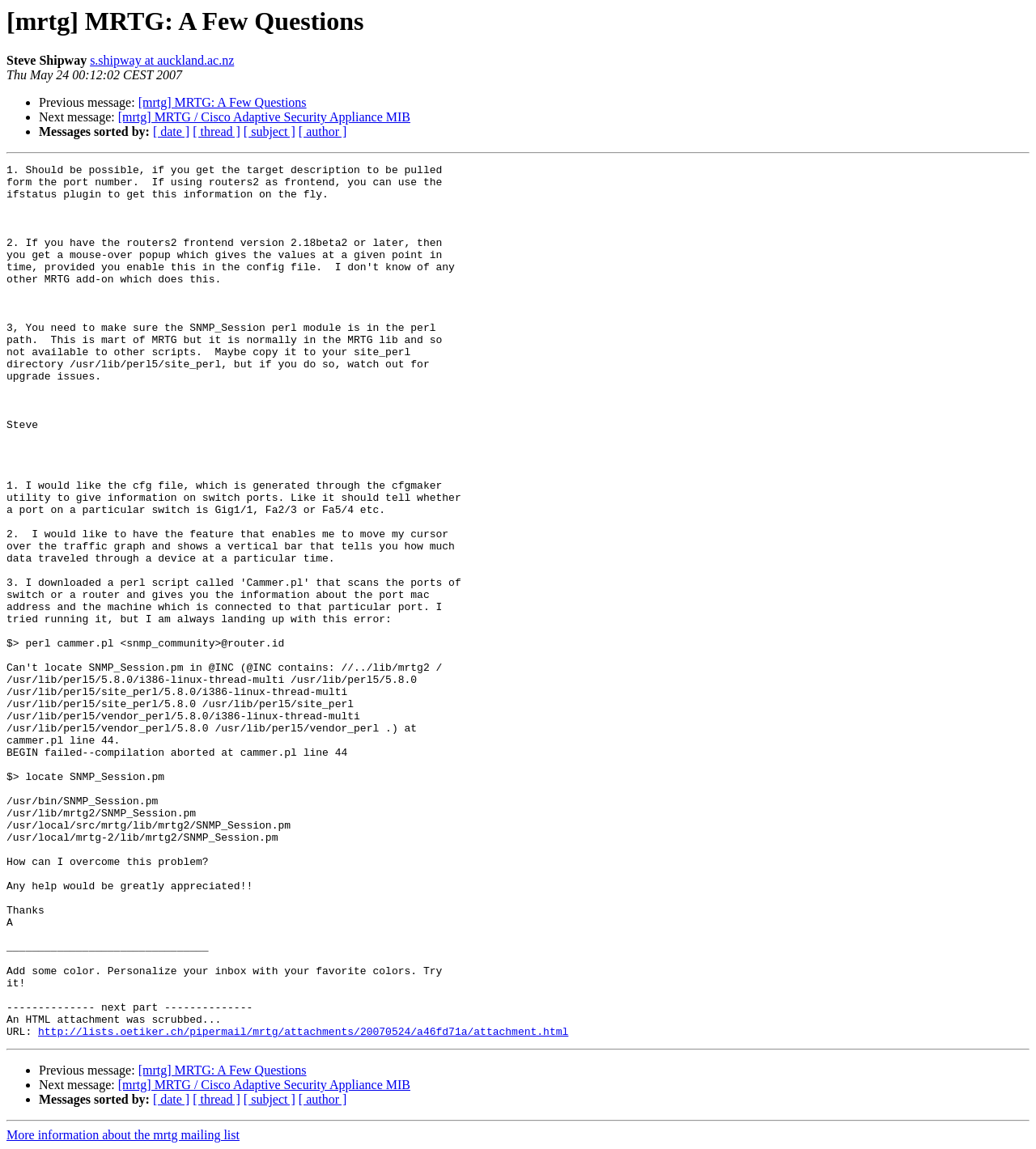Identify the bounding box of the UI element described as follows: "http://lists.oetiker.ch/pipermail/mrtg/attachments/20070524/a46fd71a/attachment.html". Provide the coordinates as four float numbers in the range of 0 to 1 [left, top, right, bottom].

[0.037, 0.893, 0.55, 0.904]